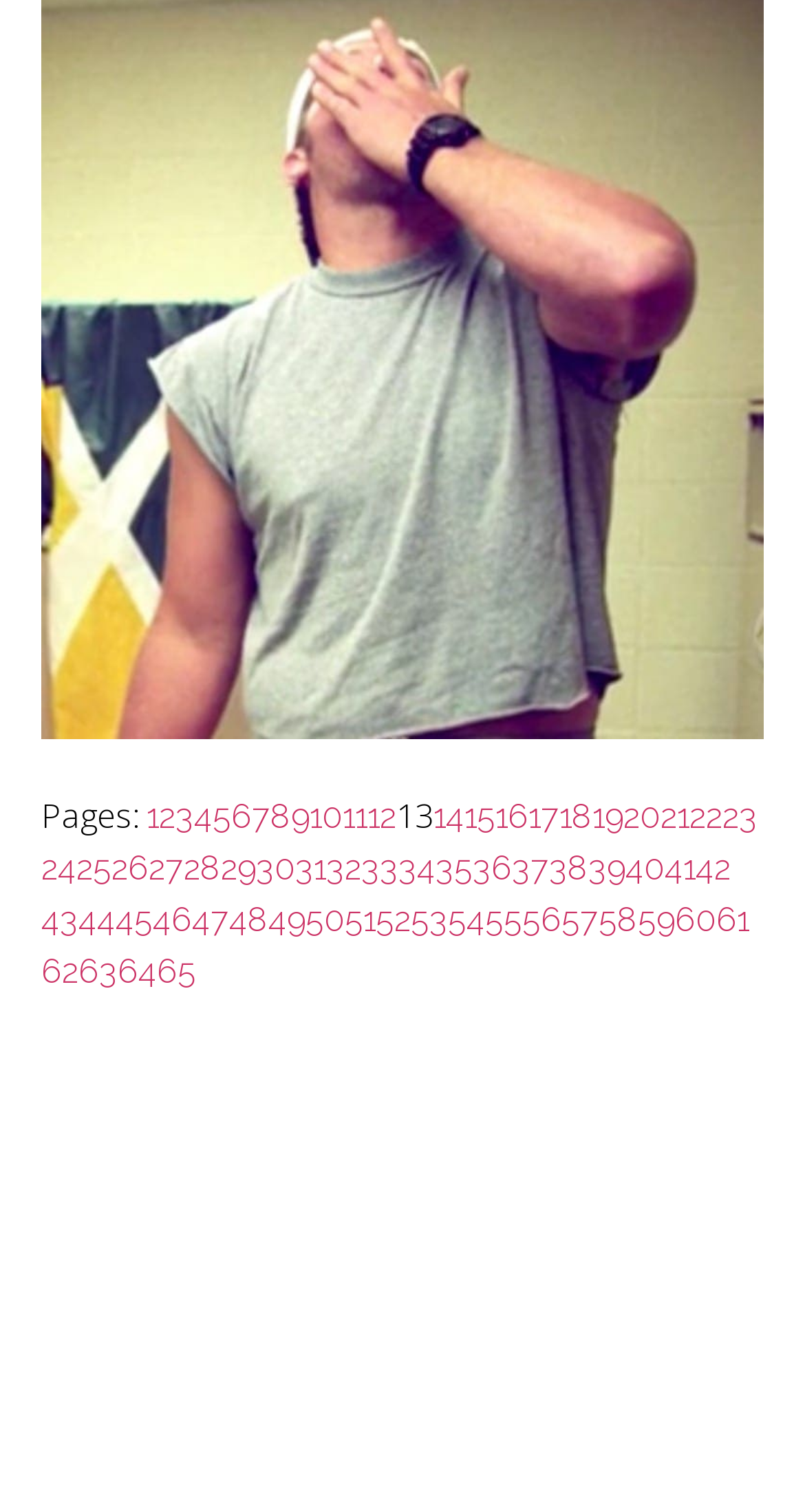Is there a page link with the number 13? Look at the image and give a one-word or short phrase answer.

No